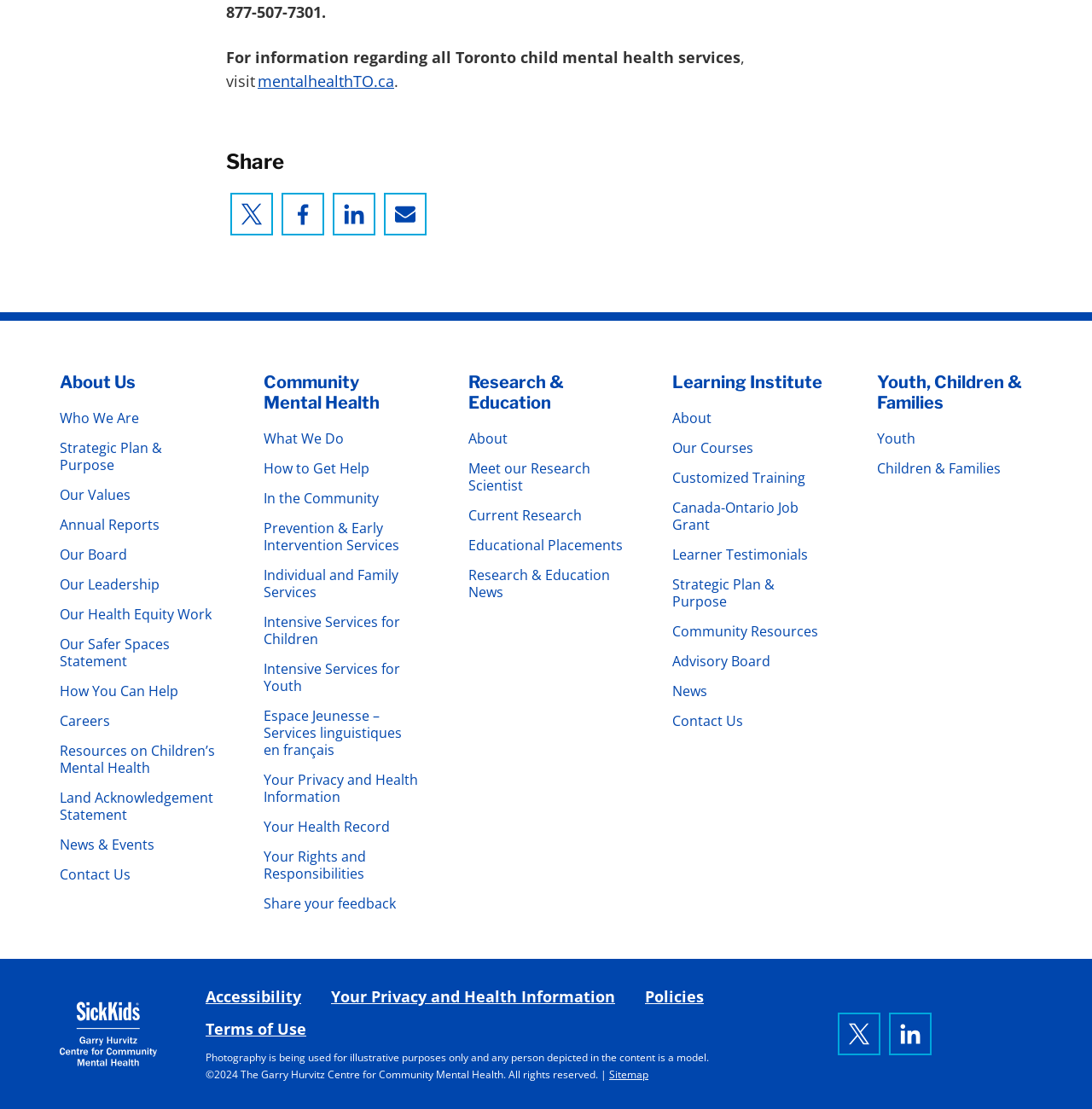Please identify the coordinates of the bounding box for the clickable region that will accomplish this instruction: "Learn about Who We Are".

[0.055, 0.369, 0.197, 0.385]